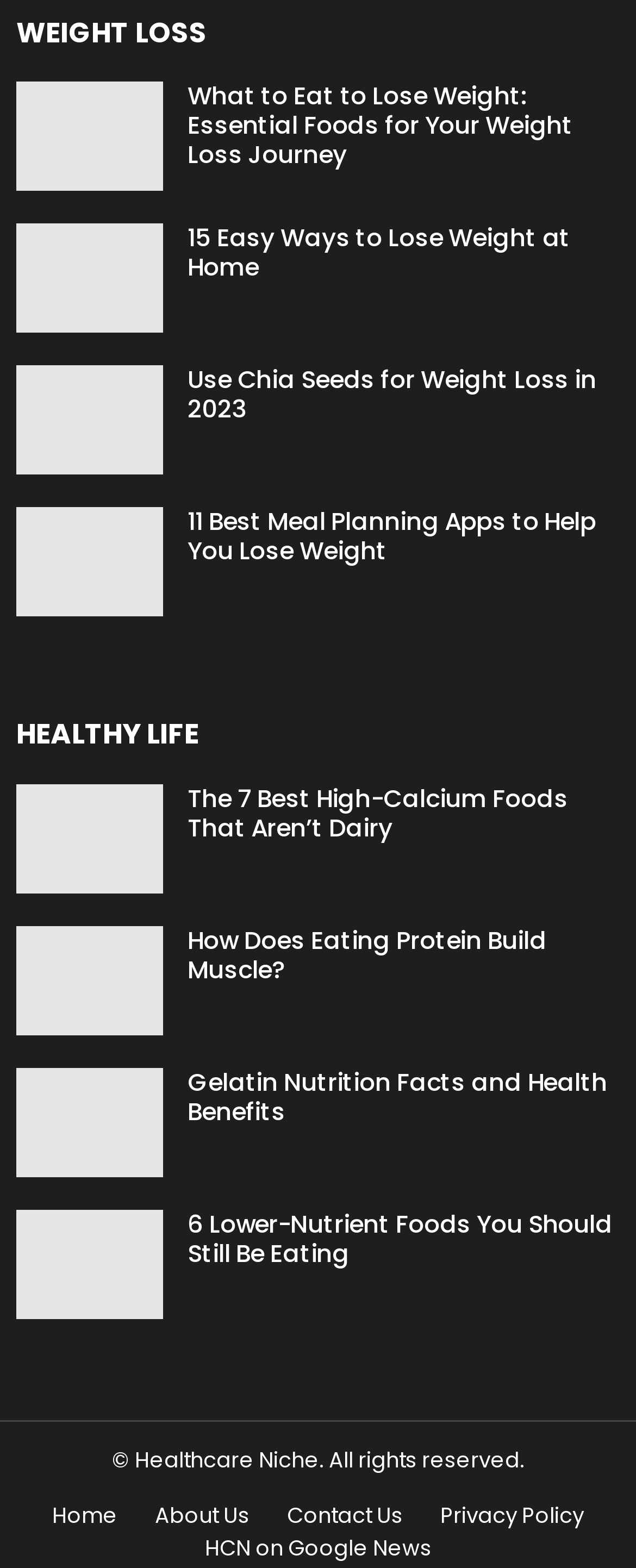Please provide a brief answer to the question using only one word or phrase: 
How many articles are on the webpage?

8